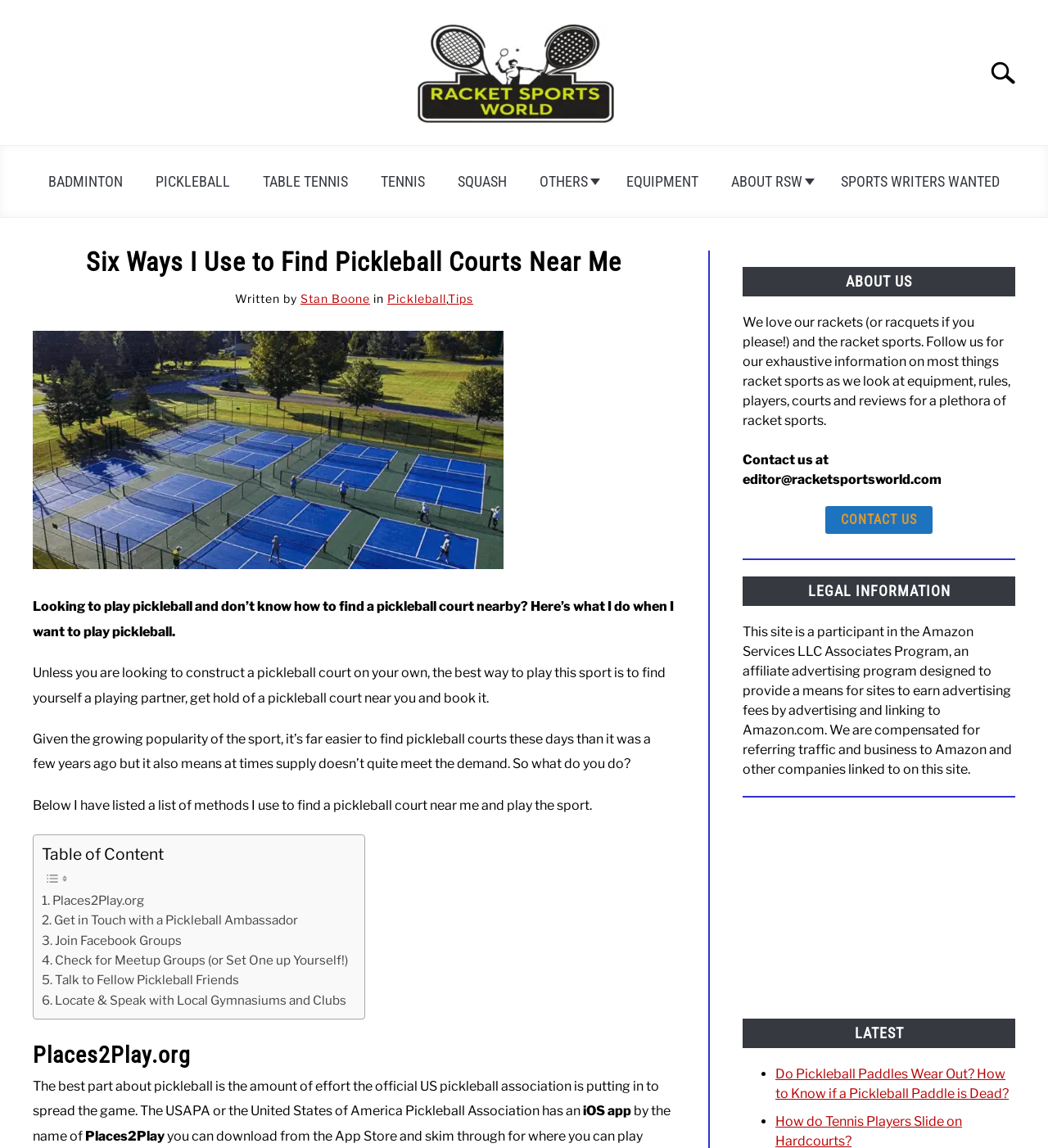Identify the bounding box coordinates of the part that should be clicked to carry out this instruction: "Search for something".

[0.954, 0.078, 0.995, 0.109]